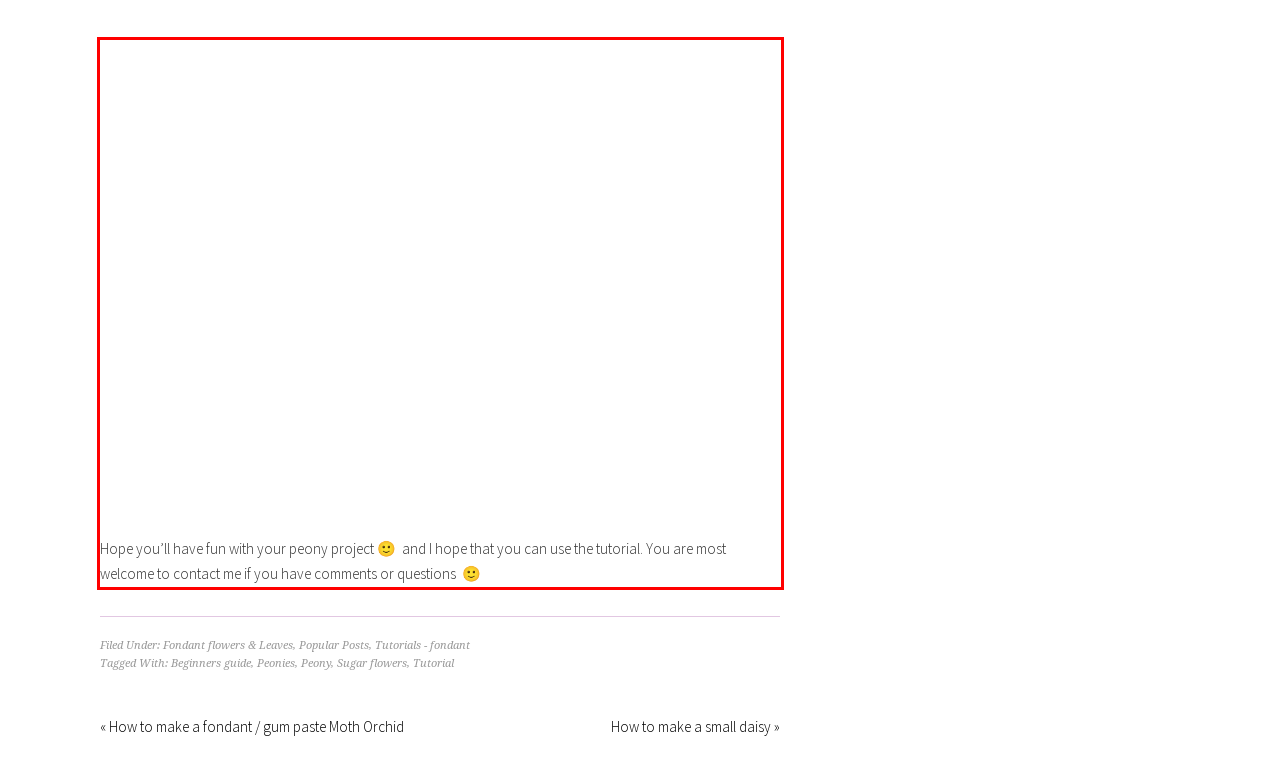Within the provided webpage screenshot, find the red rectangle bounding box and perform OCR to obtain the text content.

Hope you’ll have fun with your peony project 🙂 and I hope that you can use the tutorial. You are most welcome to contact me if you have comments or questions 🙂